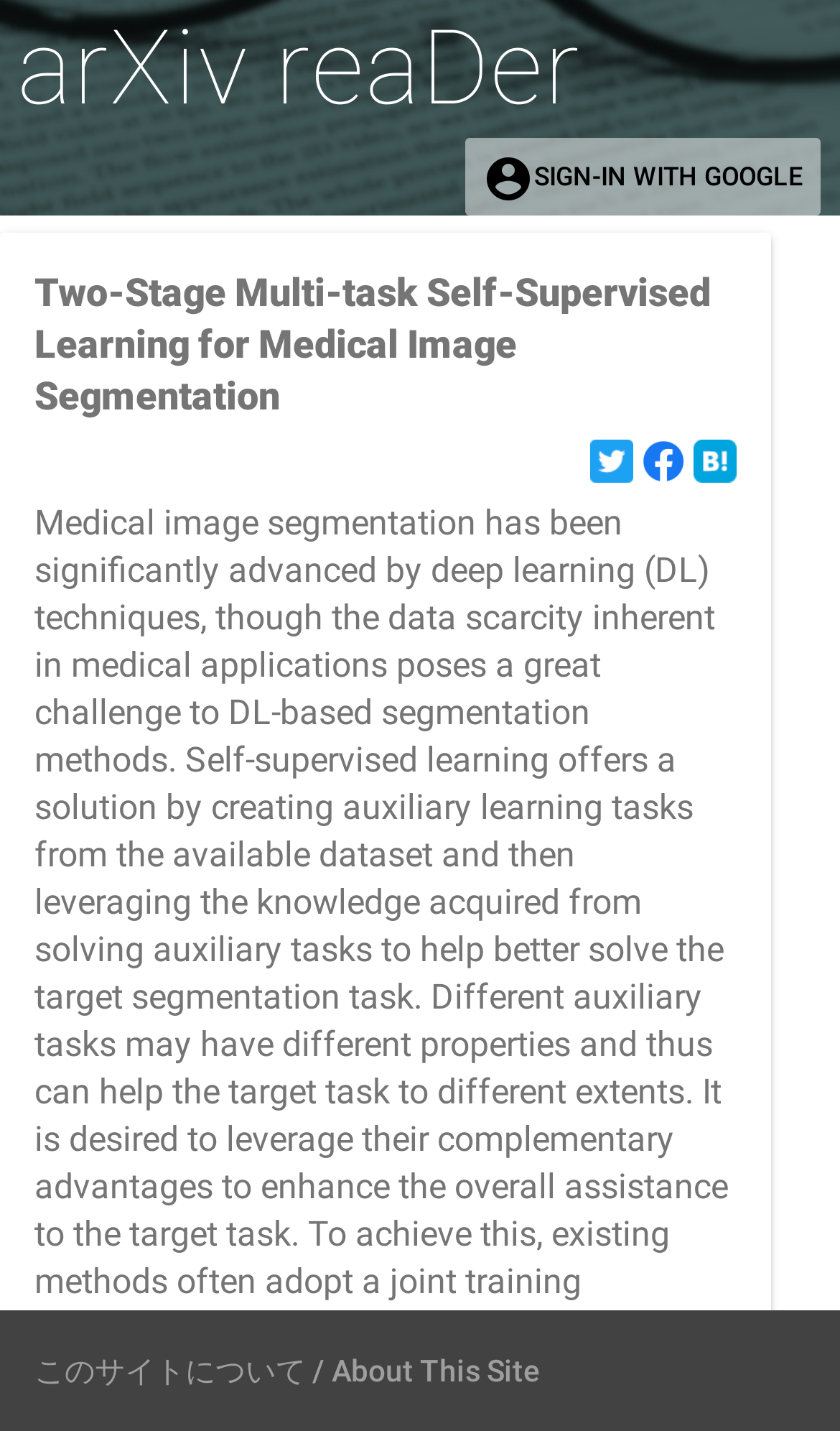Using the webpage screenshot, find the UI element described by arXiv reaDer. Provide the bounding box coordinates in the format (top-left x, top-left y, bottom-right x, bottom-right y), ensuring all values are floating point numbers between 0 and 1.

[0.021, 0.012, 0.691, 0.084]